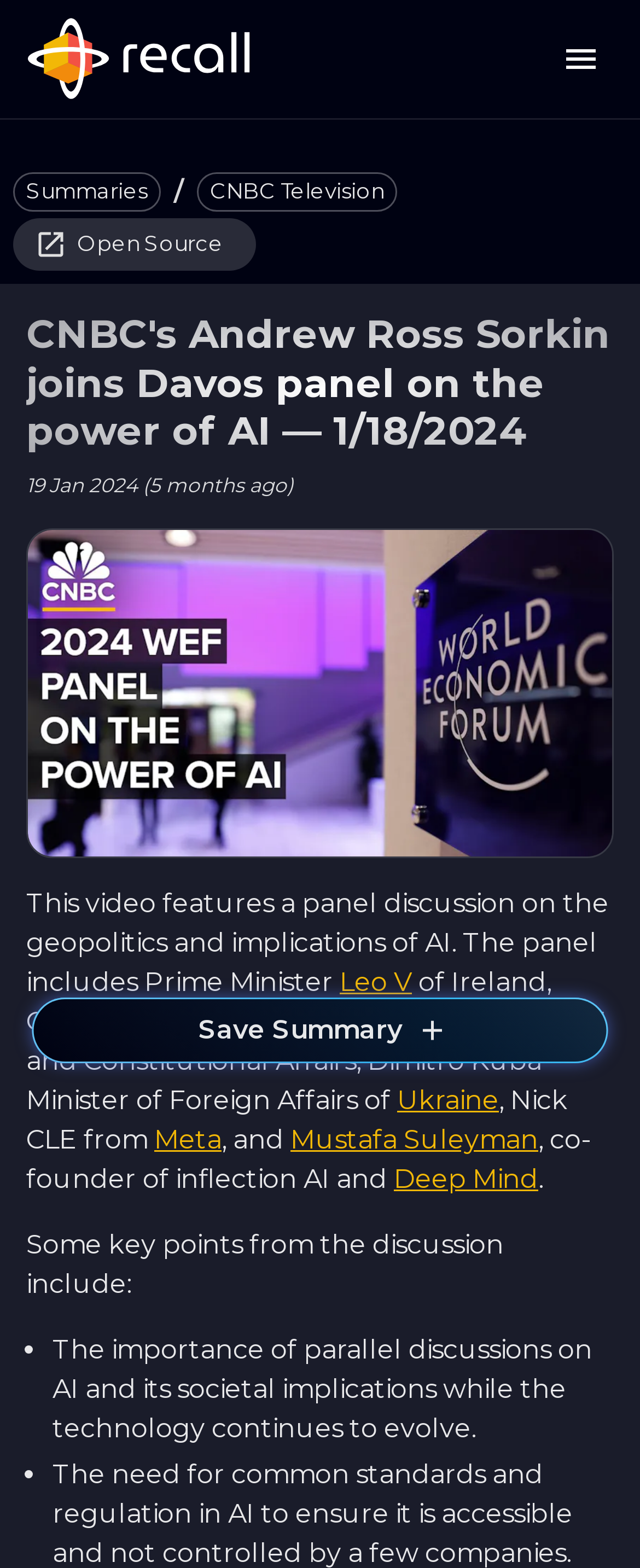Give a one-word or short-phrase answer to the following question: 
How many panelists are mentioned in the video description?

6